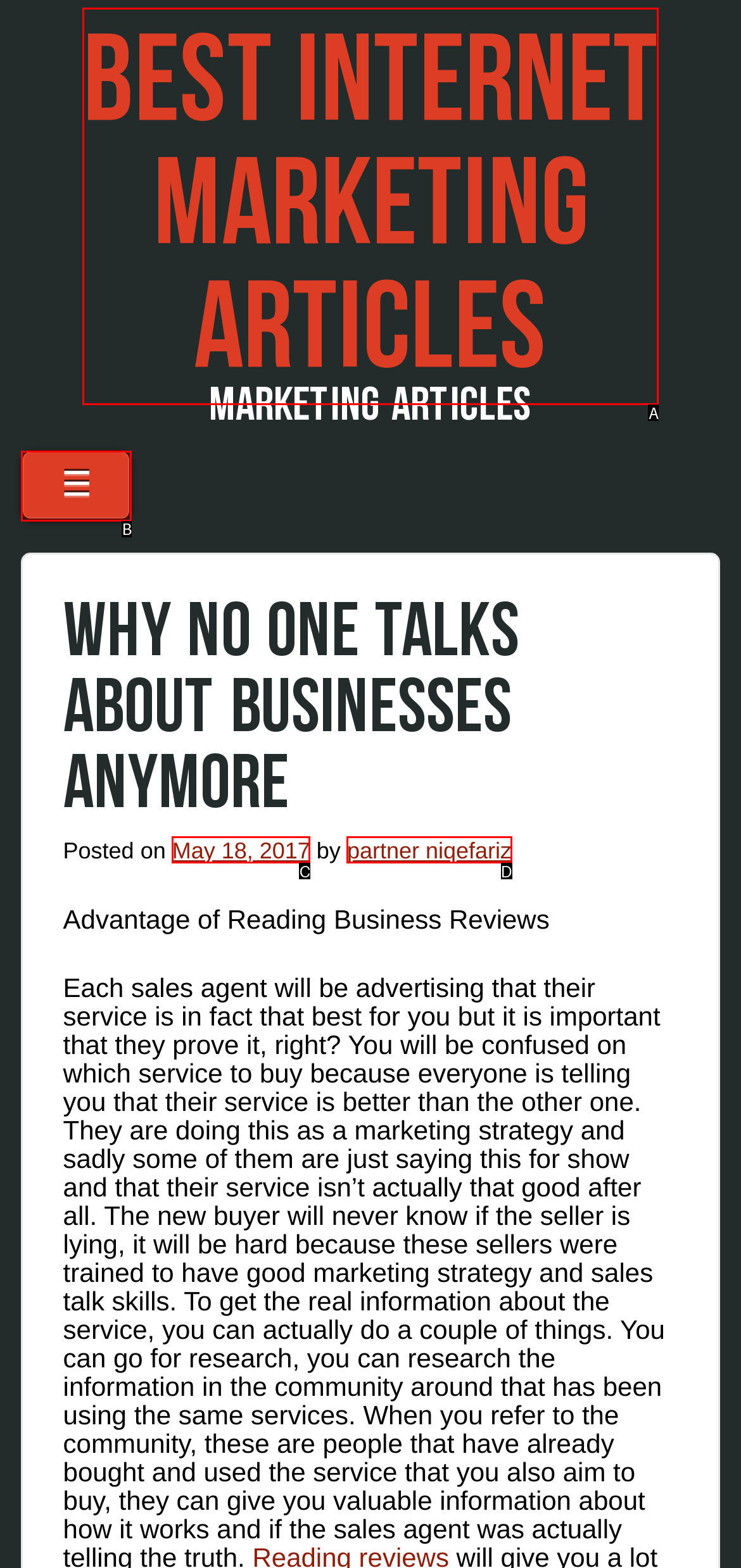Choose the option that best matches the element: May 18, 2017
Respond with the letter of the correct option.

C